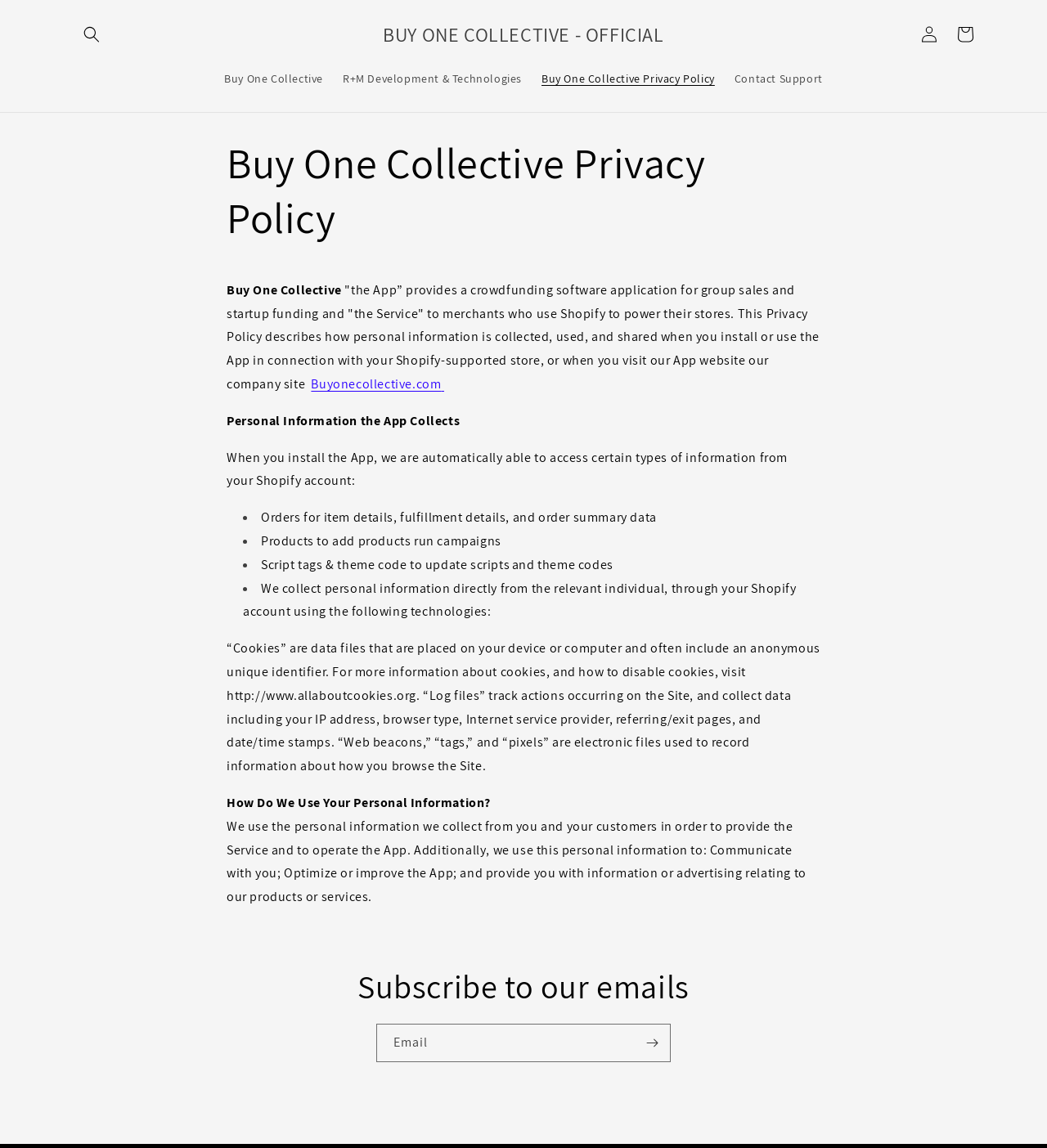Identify the bounding box coordinates of the clickable region necessary to fulfill the following instruction: "Log in". The bounding box coordinates should be four float numbers between 0 and 1, i.e., [left, top, right, bottom].

[0.87, 0.014, 0.905, 0.046]